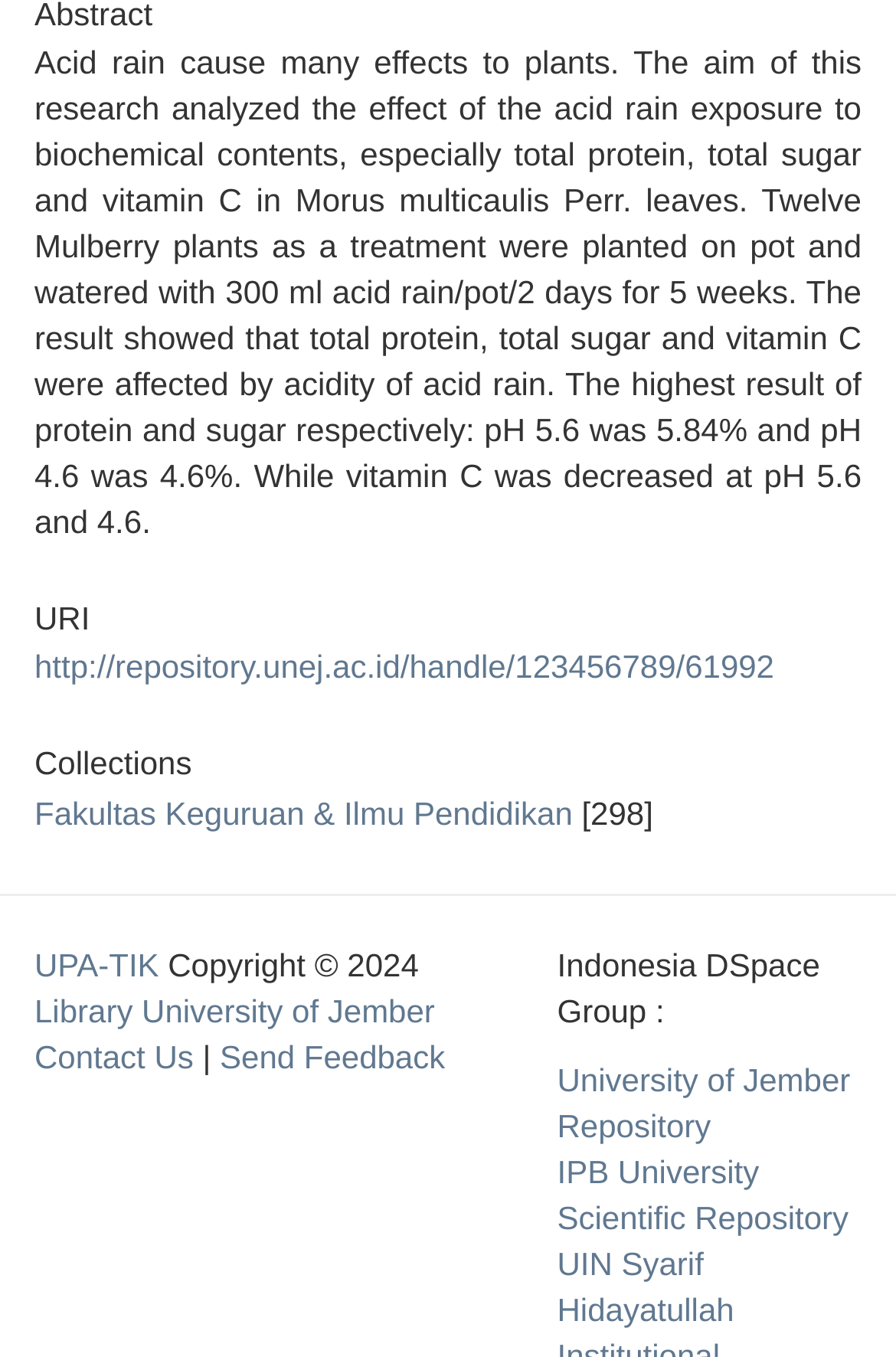Determine the bounding box coordinates of the section I need to click to execute the following instruction: "View the research paper". Provide the coordinates as four float numbers between 0 and 1, i.e., [left, top, right, bottom].

[0.038, 0.478, 0.864, 0.505]